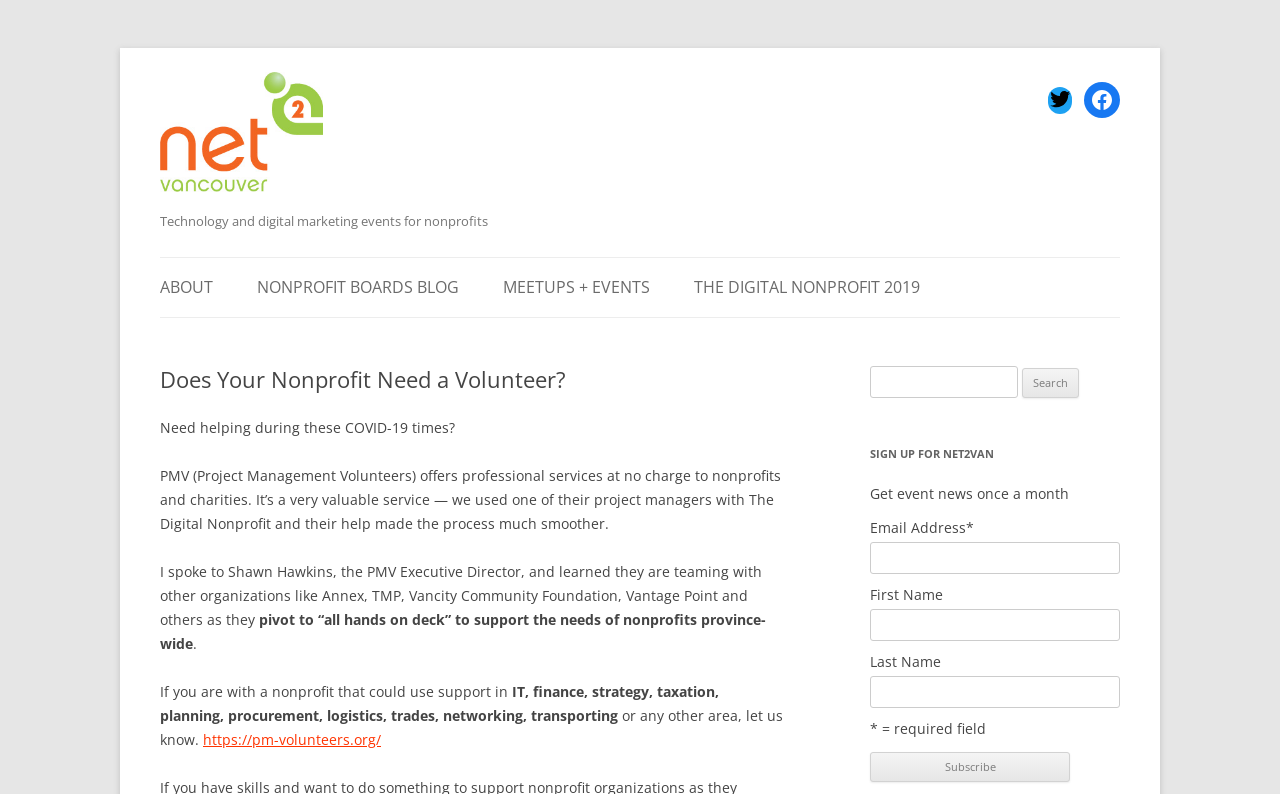Specify the bounding box coordinates of the region I need to click to perform the following instruction: "Search for events". The coordinates must be four float numbers in the range of 0 to 1, i.e., [left, top, right, bottom].

[0.68, 0.461, 0.875, 0.501]